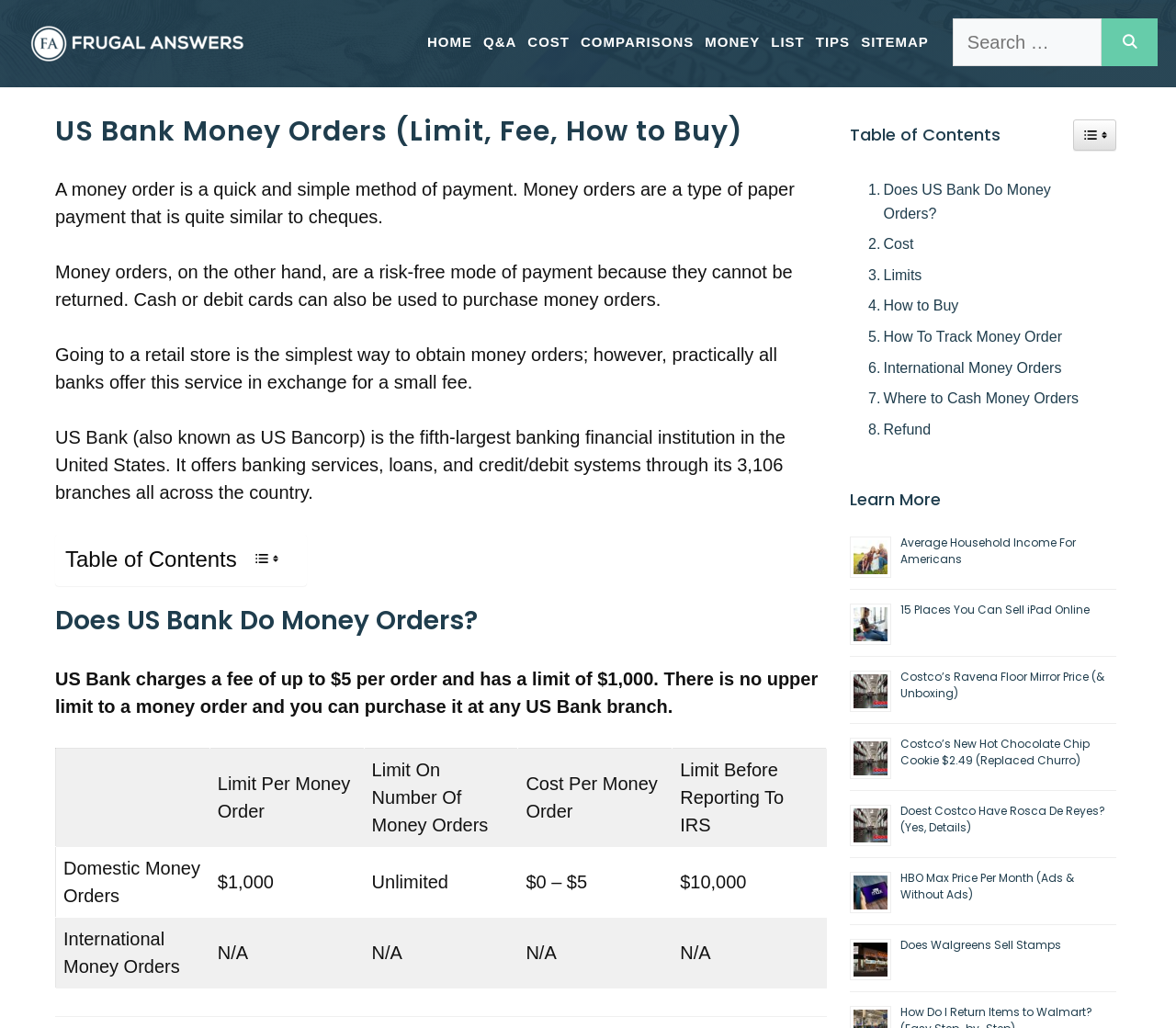Determine the bounding box coordinates for the UI element with the following description: "Average Household Income For Americans". The coordinates should be four float numbers between 0 and 1, represented as [left, top, right, bottom].

[0.766, 0.52, 0.915, 0.552]